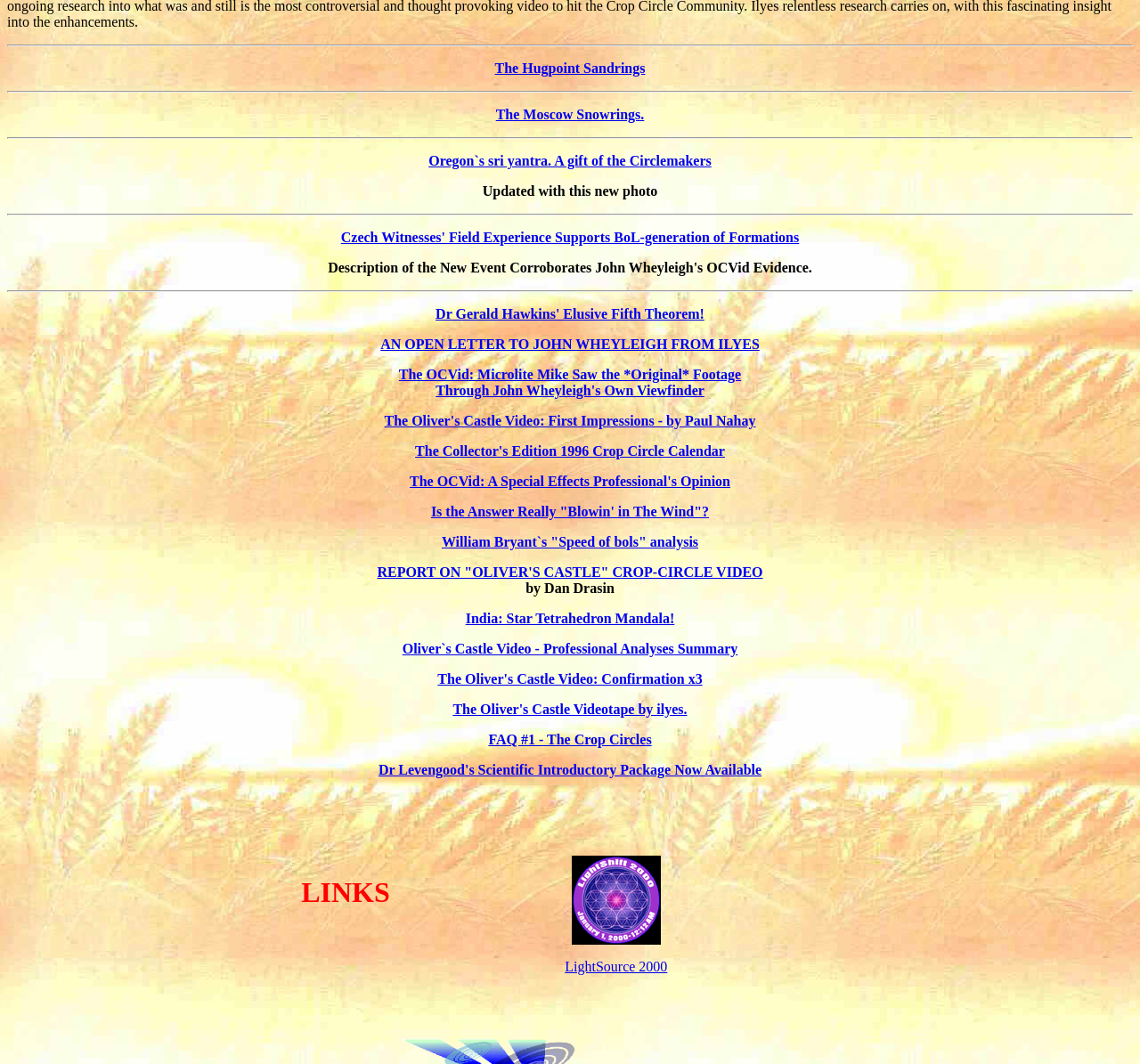Find the bounding box coordinates for the area that must be clicked to perform this action: "Check the FAQ about Crop Circles".

[0.428, 0.688, 0.572, 0.702]